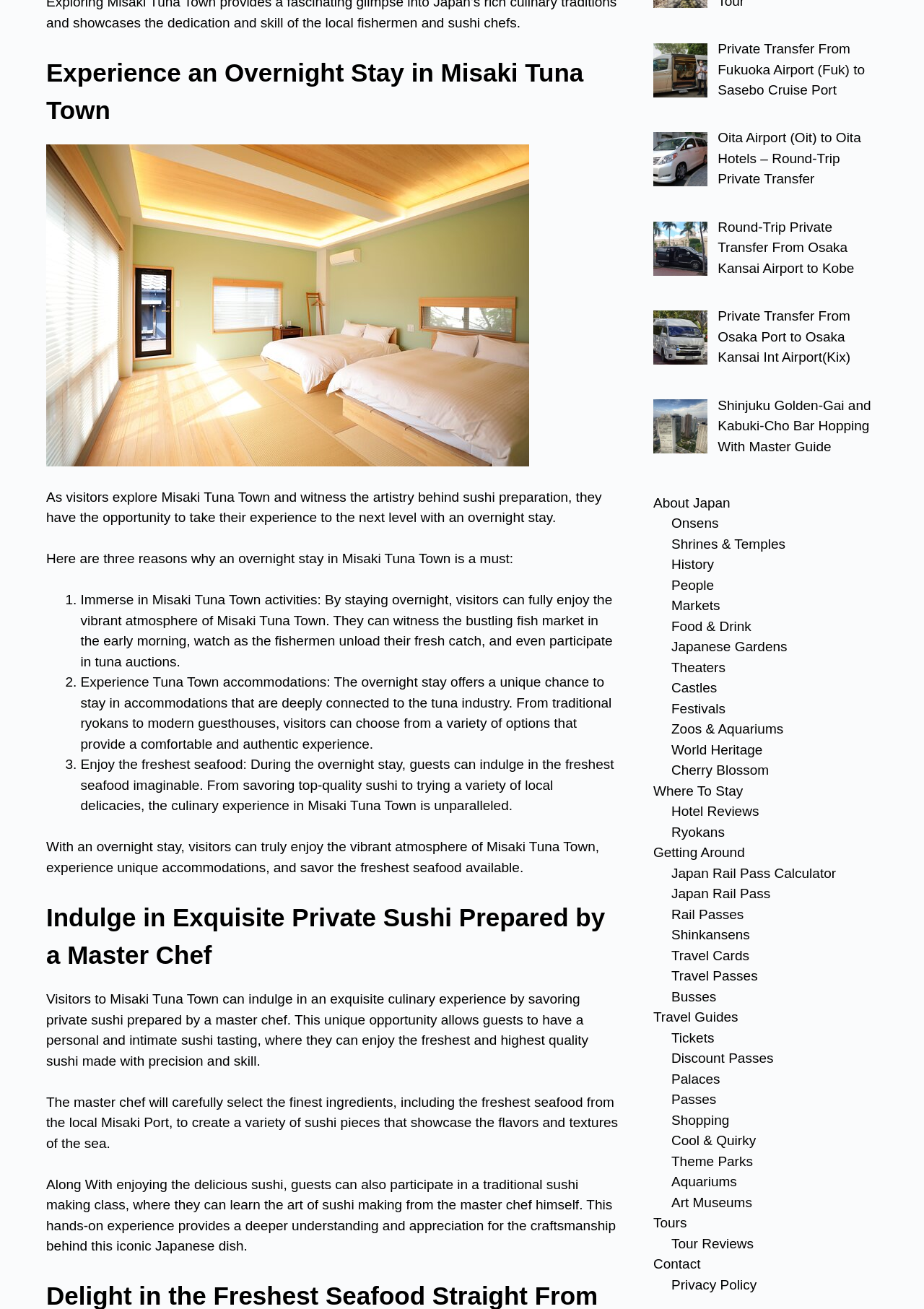Identify the bounding box coordinates of the clickable section necessary to follow the following instruction: "Click the link to learn about where to stay". The coordinates should be presented as four float numbers from 0 to 1, i.e., [left, top, right, bottom].

[0.707, 0.598, 0.804, 0.61]